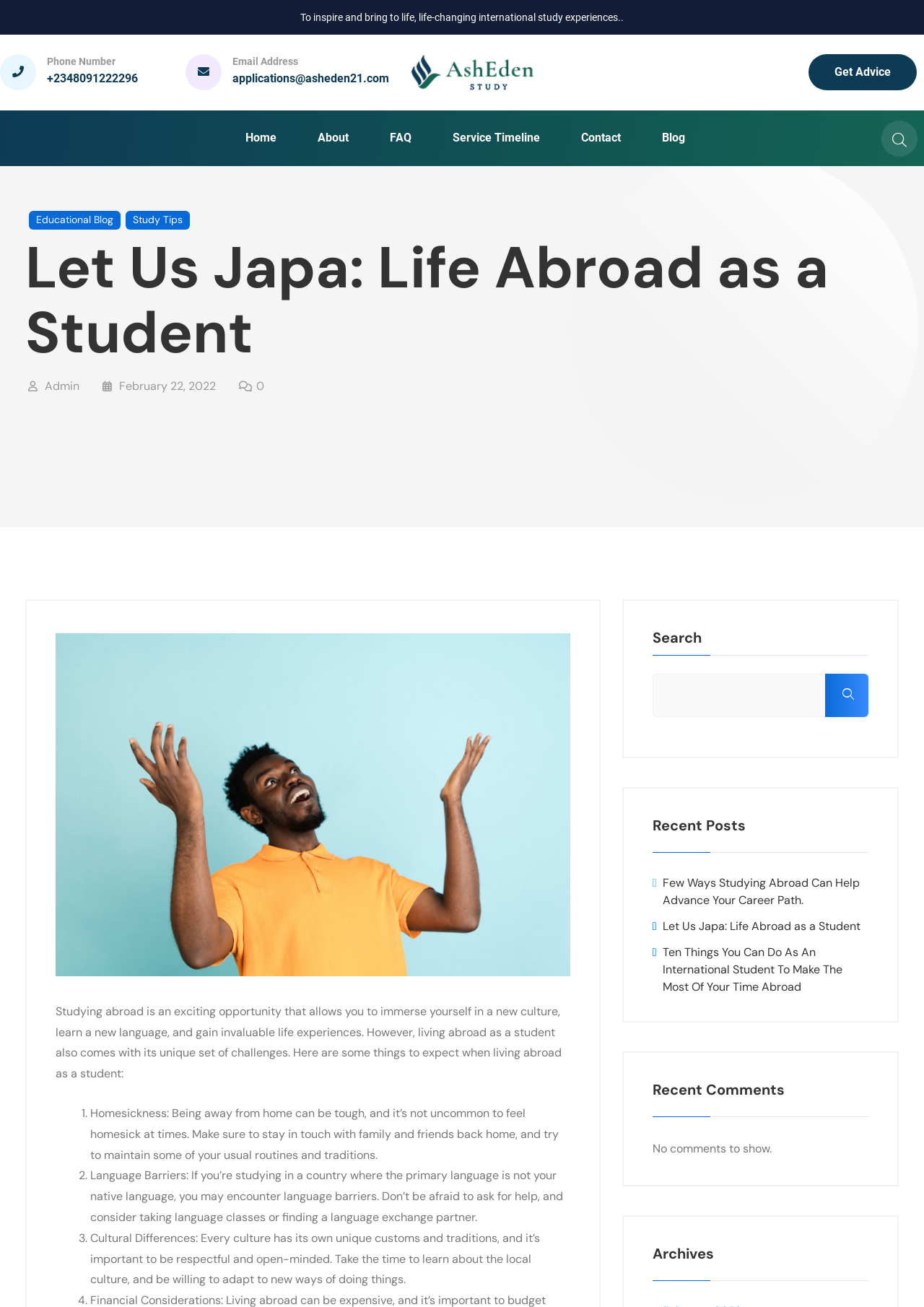Determine the bounding box coordinates for the clickable element to execute this instruction: "Read the 'Study Tips' blog". Provide the coordinates as four float numbers between 0 and 1, i.e., [left, top, right, bottom].

[0.136, 0.161, 0.205, 0.176]